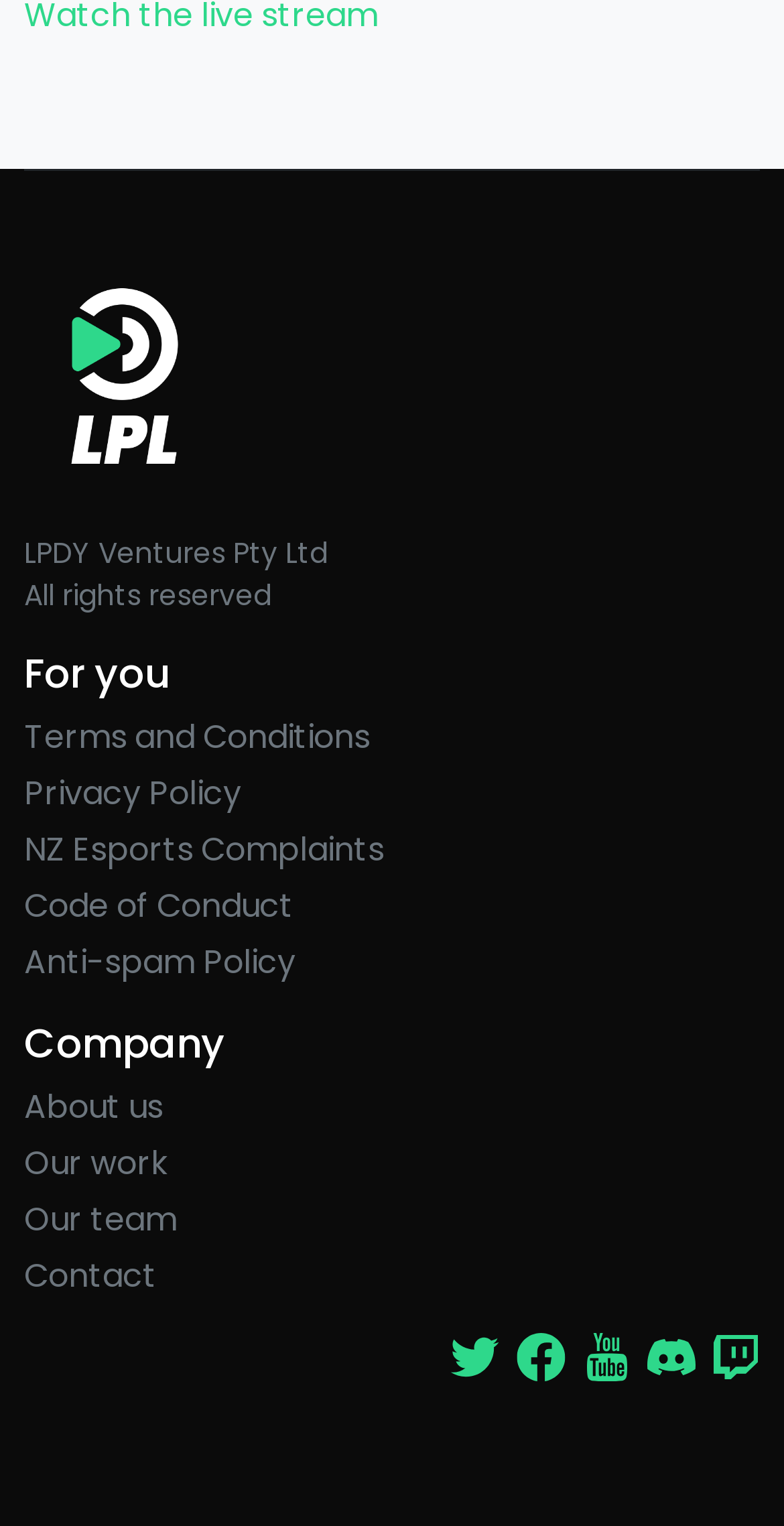Please find the bounding box coordinates (top-left x, top-left y, bottom-right x, bottom-right y) in the screenshot for the UI element described as follows: Our team

[0.031, 0.783, 0.226, 0.814]